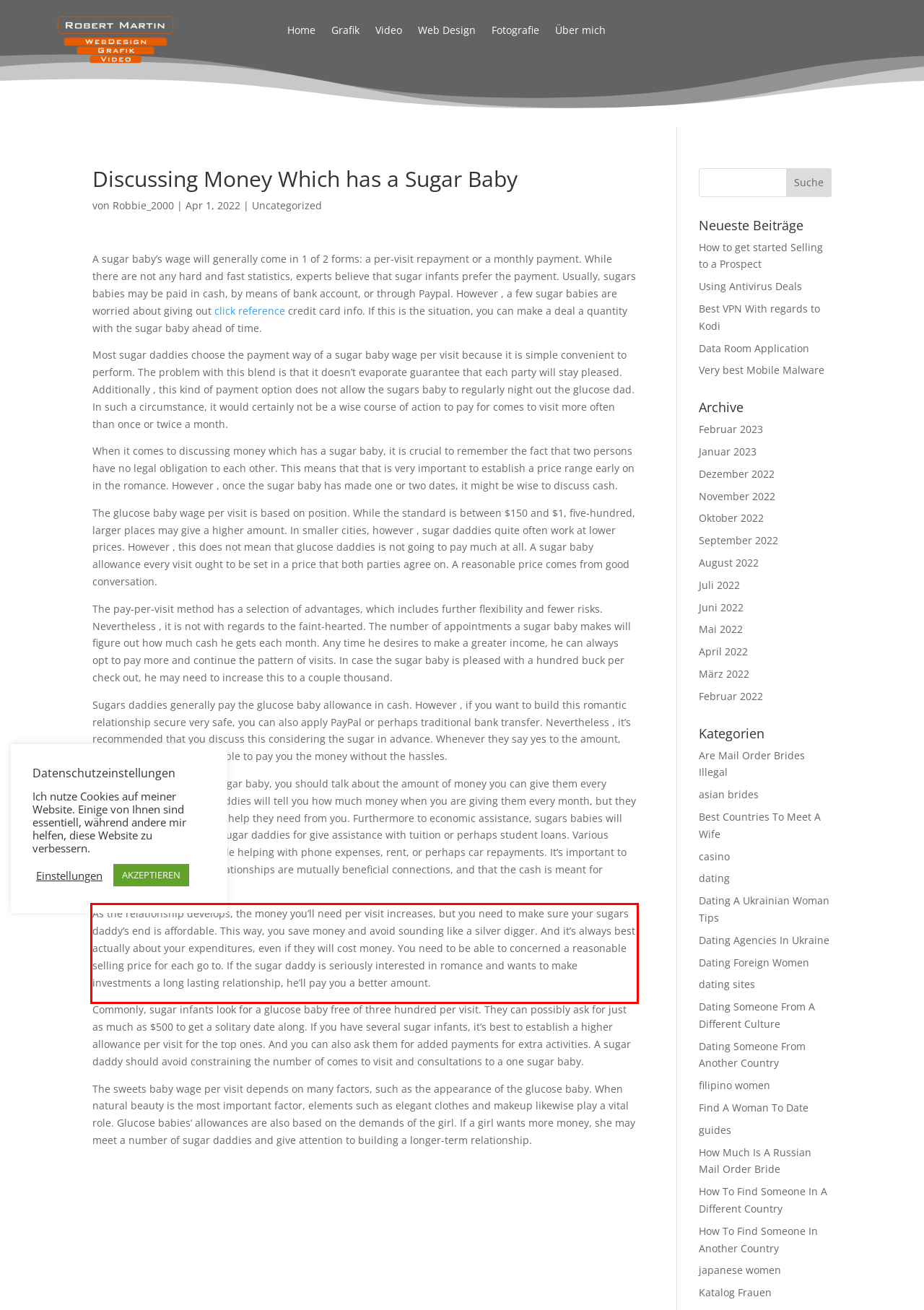Identify and extract the text within the red rectangle in the screenshot of the webpage.

As the relationship develops, the money you’ll need per visit increases, but you need to make sure your sugars daddy’s end is affordable. This way, you save money and avoid sounding like a silver digger. And it’s always best actually about your expenditures, even if they will cost money. You need to be able to concerned a reasonable selling price for each go to. If the sugar daddy is seriously interested in romance and wants to make investments a long lasting relationship, he’ll pay you a better amount.